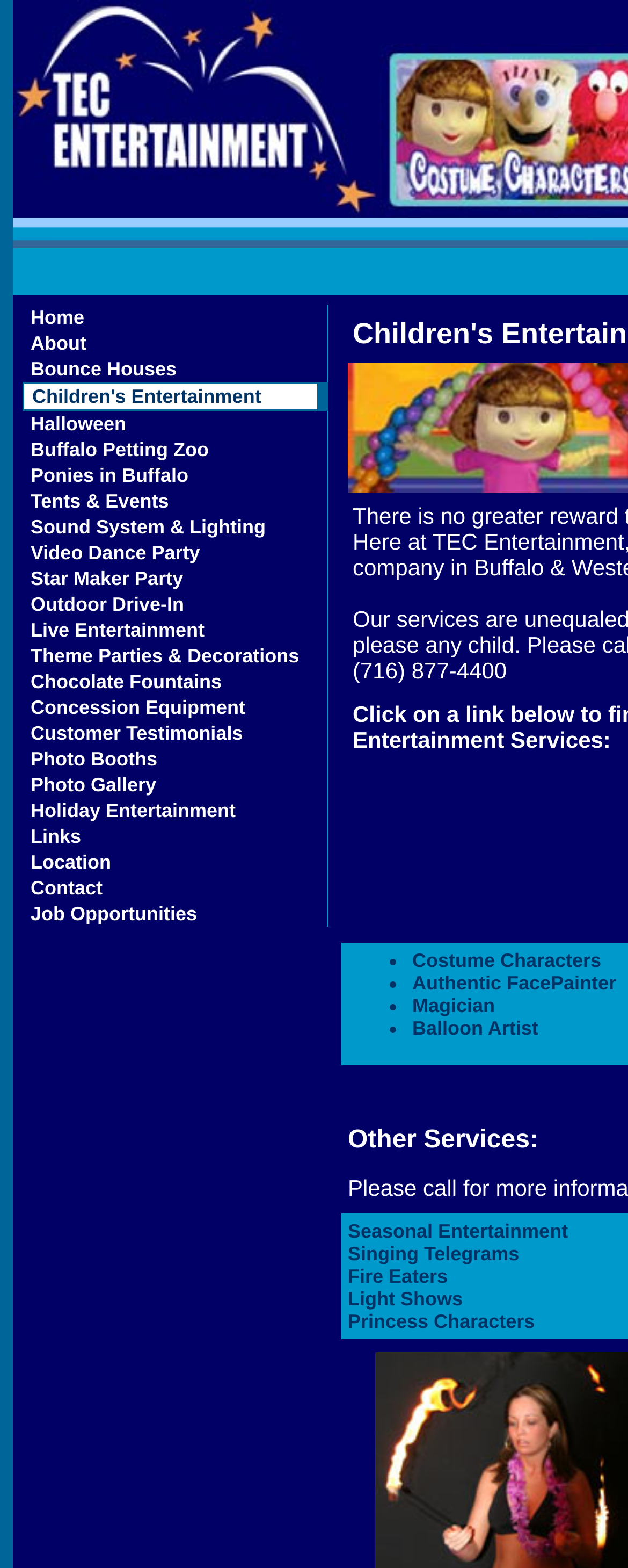Locate the bounding box coordinates of the element that needs to be clicked to carry out the instruction: "Click on the 'TEC Entertainment' image". The coordinates should be given as four float numbers ranging from 0 to 1, i.e., [left, top, right, bottom].

[0.021, 0.0, 0.603, 0.139]